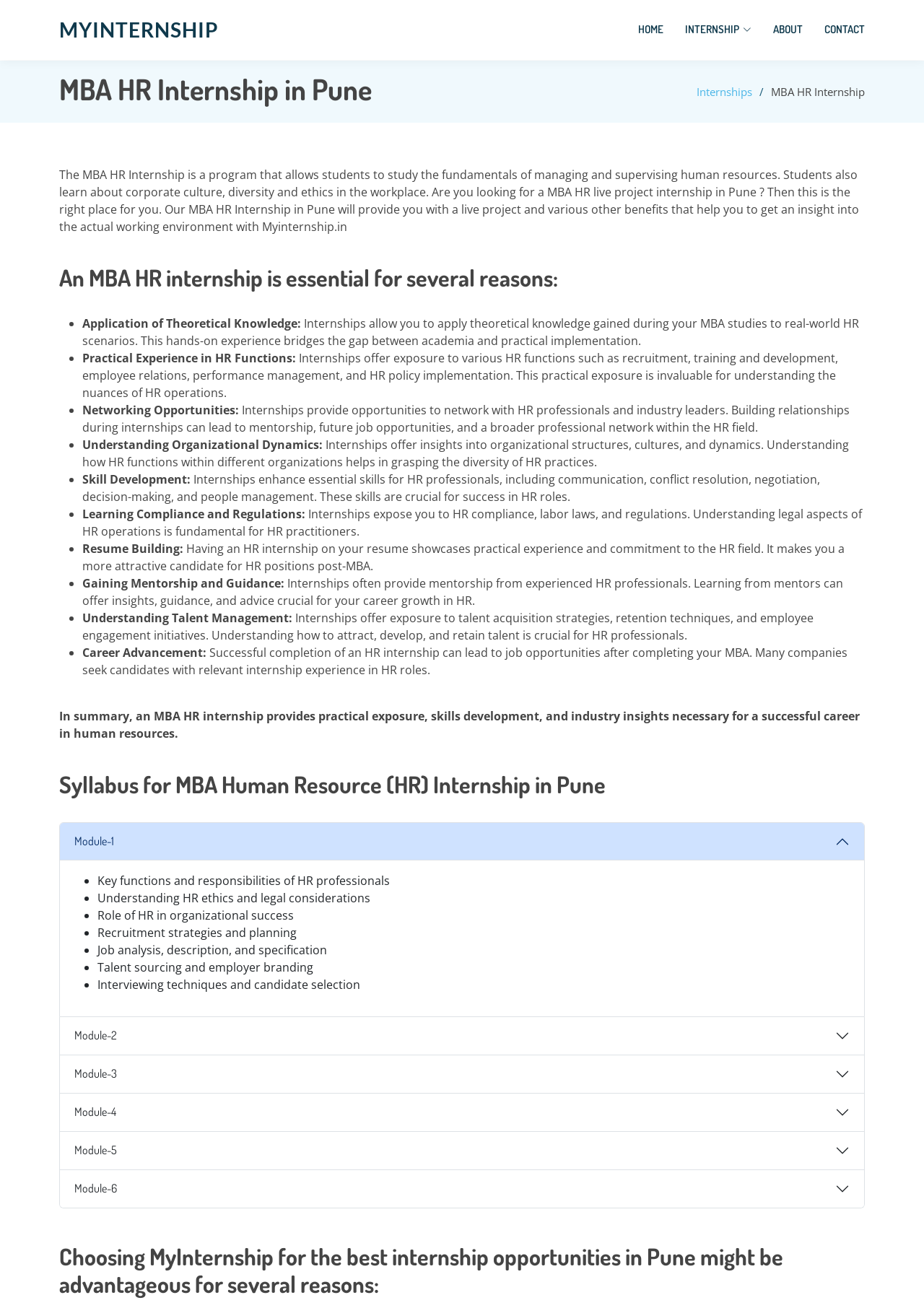From the image, can you give a detailed response to the question below:
What is the purpose of an MBA HR internship?

The purpose of an MBA HR internship is to provide practical exposure, skills development, and industry insights necessary for a successful career in human resources, as mentioned in the webpage.